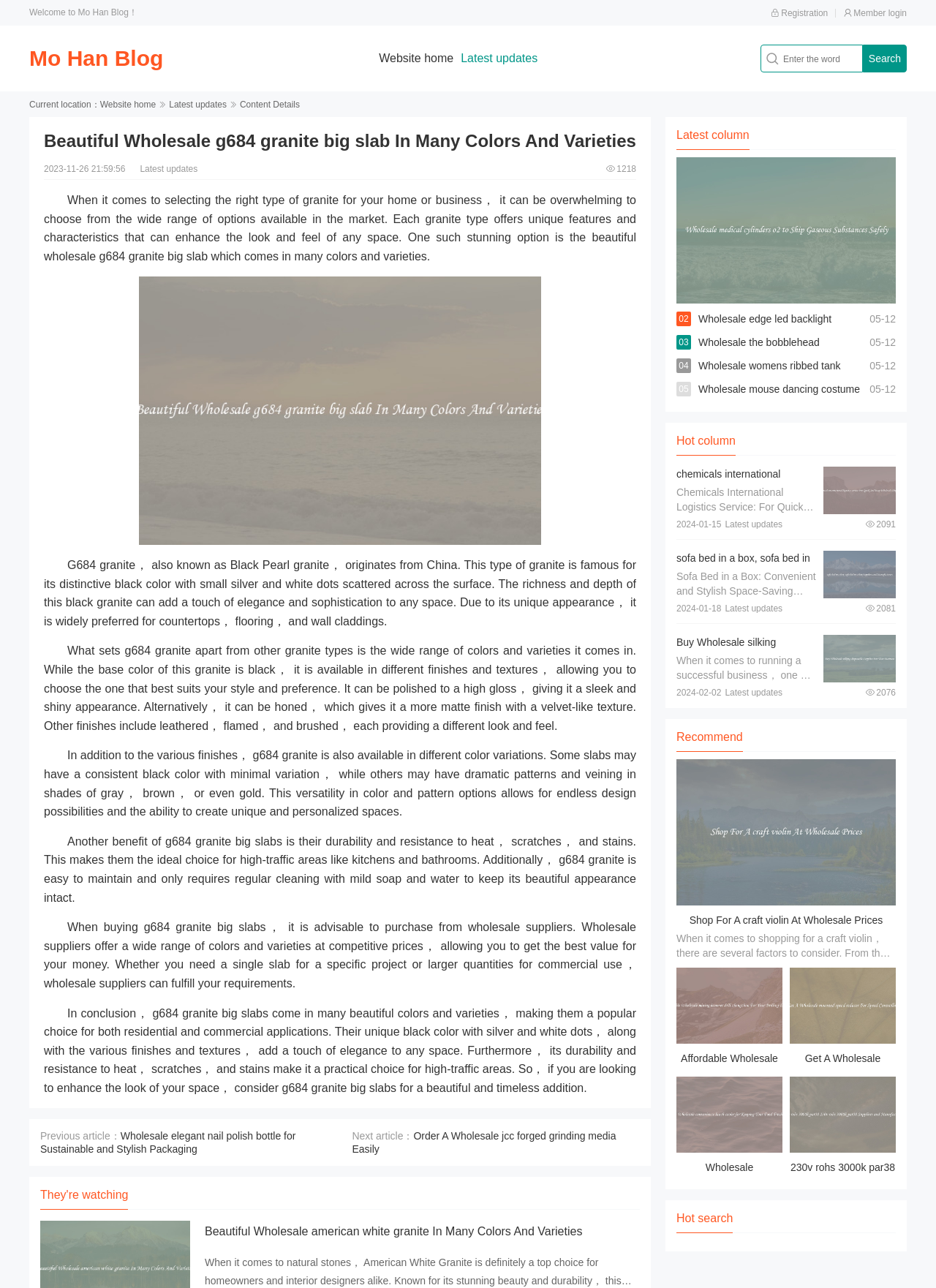Locate the bounding box coordinates of the area to click to fulfill this instruction: "click the 'The Rise of Baegalii: Exploring the Trend and Benefits of this Unique Breakfast Delight' link". The bounding box should be presented as four float numbers between 0 and 1, in the order [left, top, right, bottom].

None